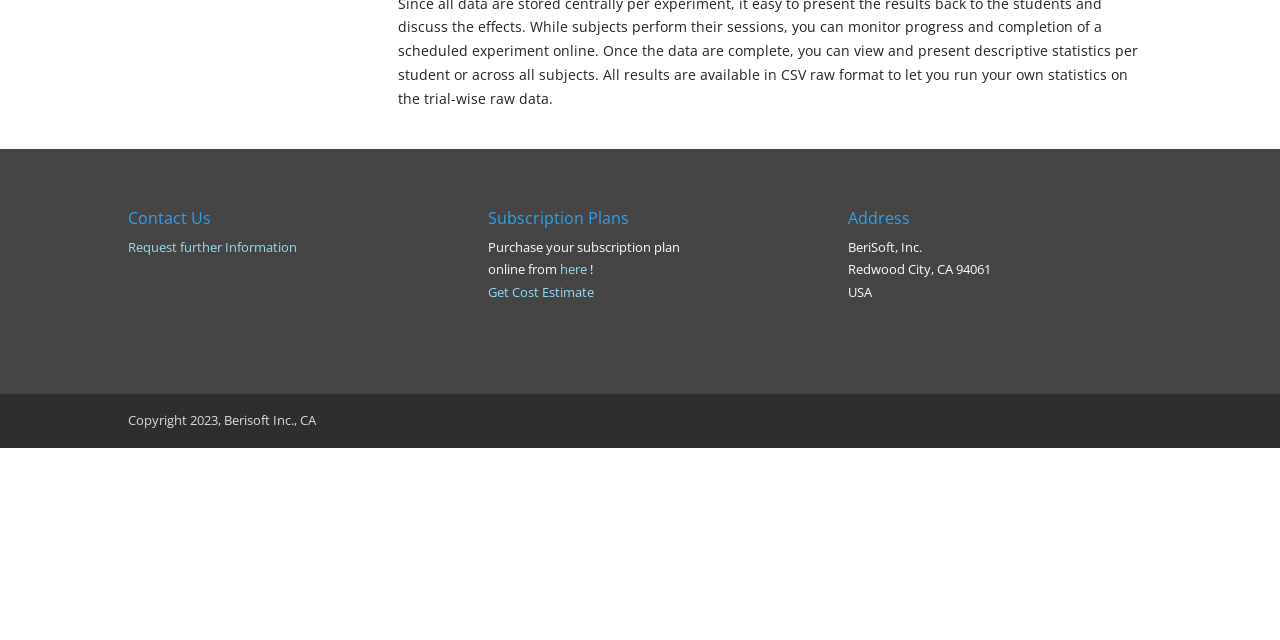Based on the provided description, "Request further Information", find the bounding box of the corresponding UI element in the screenshot.

[0.1, 0.372, 0.232, 0.4]